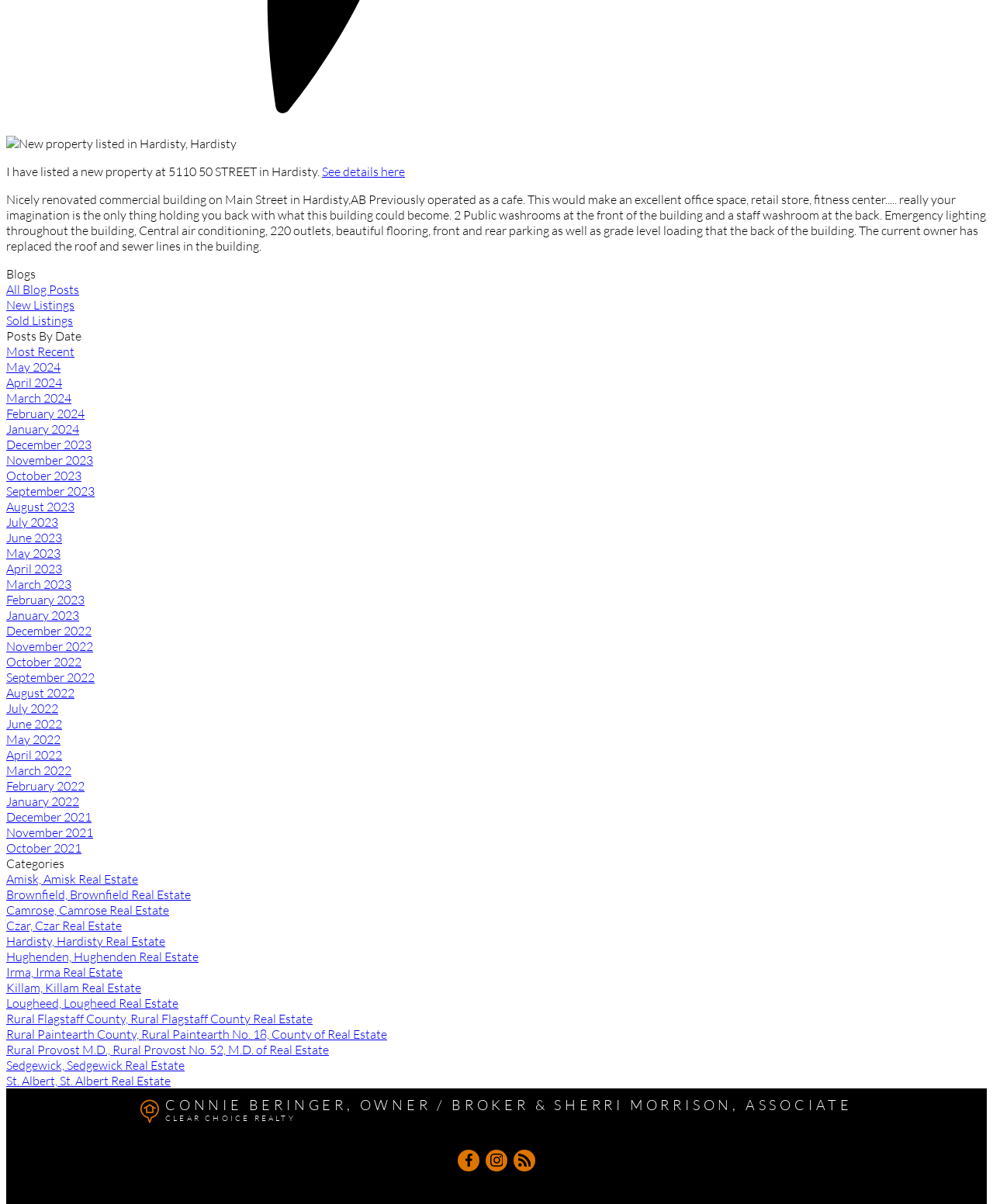Find the bounding box coordinates for the HTML element specified by: "title="instagram"".

[0.489, 0.955, 0.511, 0.973]